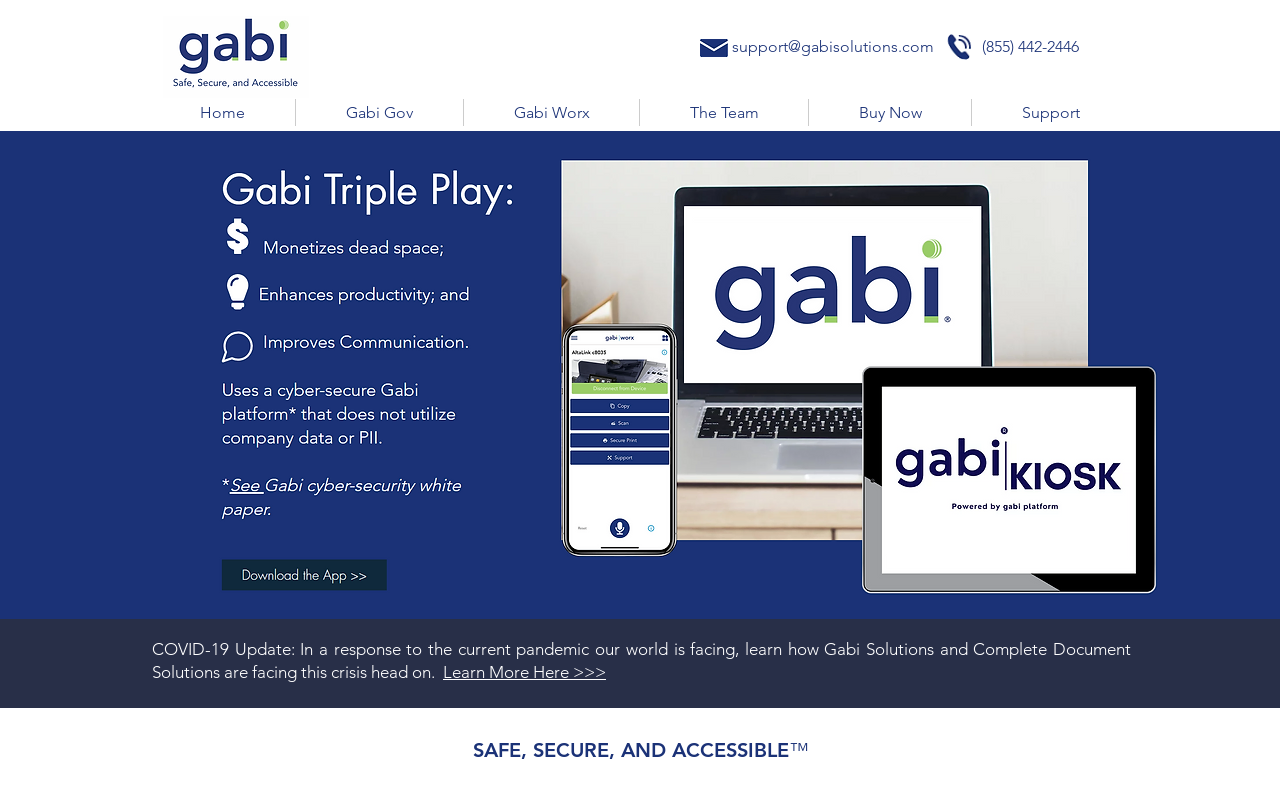Please provide a detailed answer to the question below based on the screenshot: 
What is the name of the product or service that can be bought now?

The 'Buy Now' link is located in the navigation section of the webpage, and it suggests that the company's product or service, Gabi, can be purchased immediately.